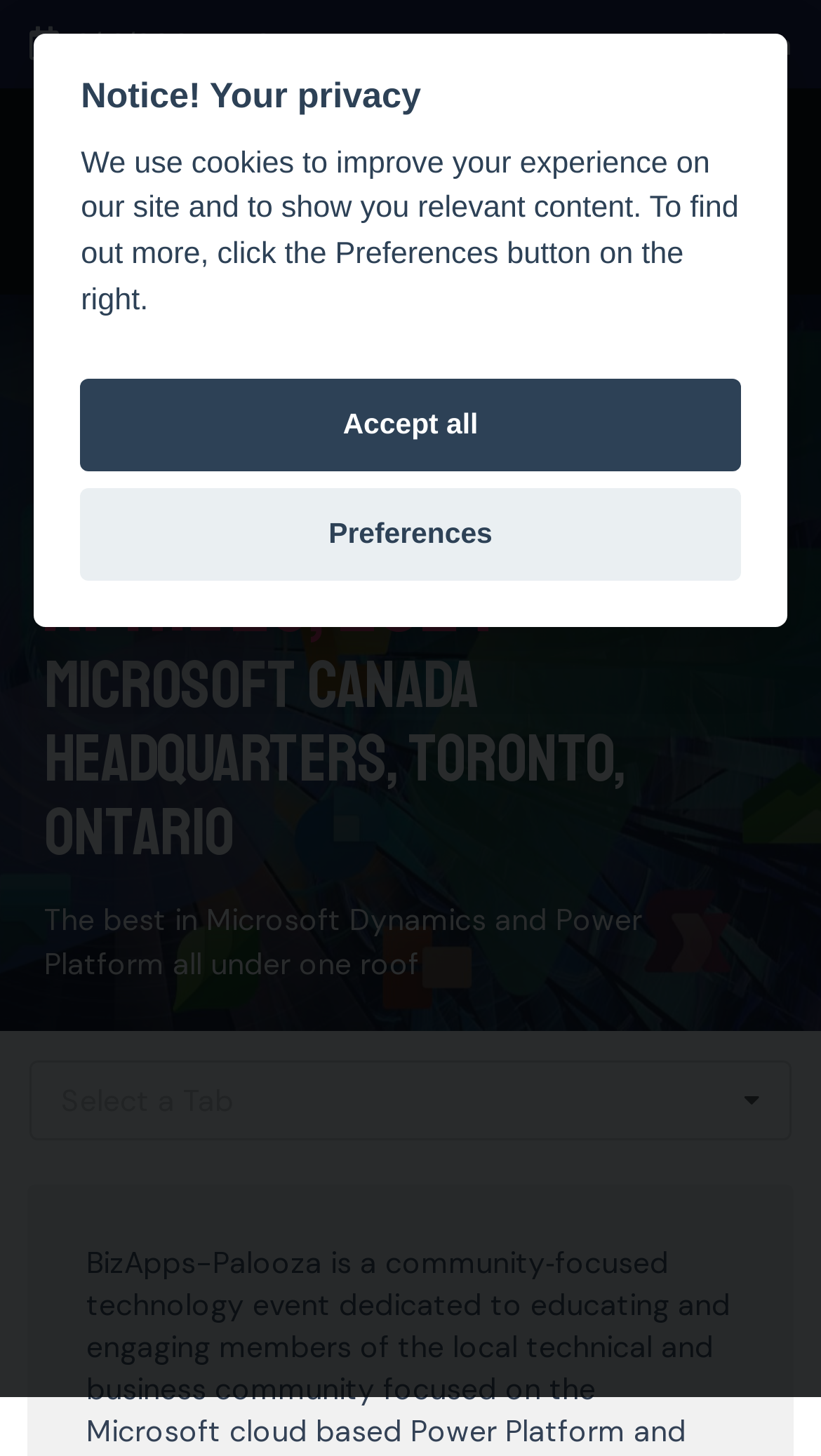Predict the bounding box of the UI element based on this description: "Preferences".

[0.098, 0.335, 0.902, 0.398]